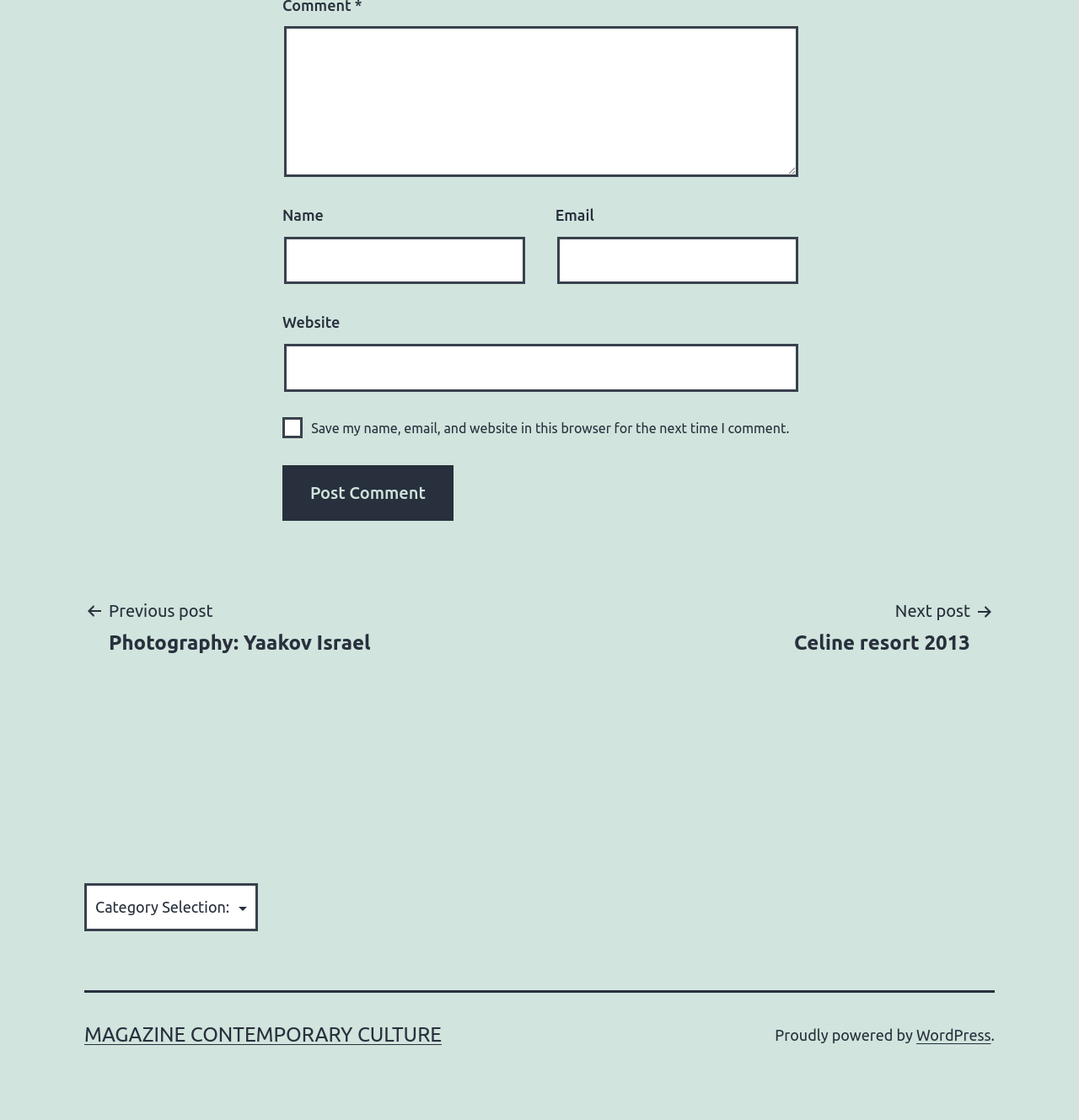Locate the bounding box coordinates of the element you need to click to accomplish the task described by this instruction: "Enter a comment".

[0.263, 0.024, 0.74, 0.158]